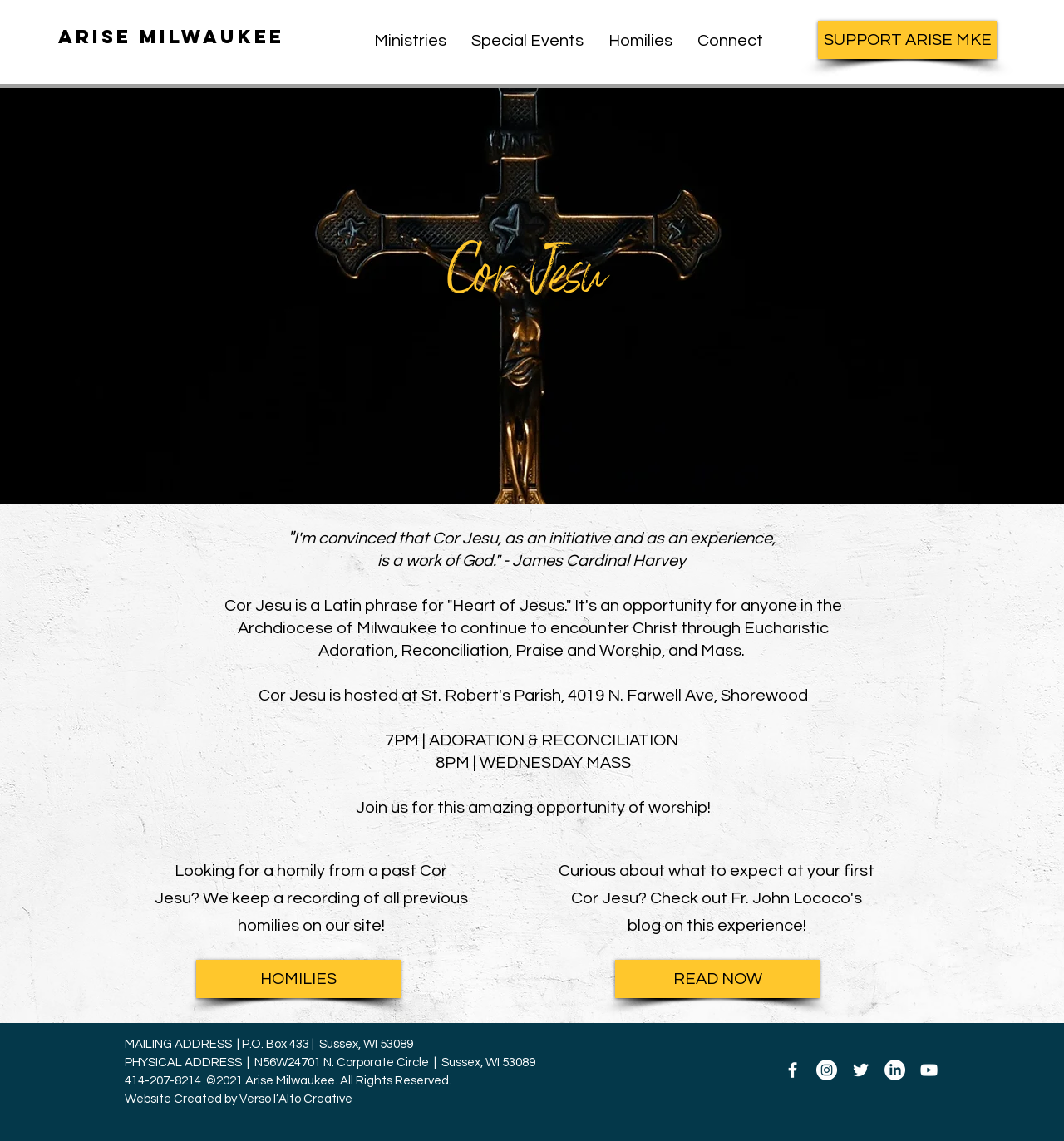Identify the bounding box coordinates for the region to click in order to carry out this instruction: "Visit the Facebook page". Provide the coordinates using four float numbers between 0 and 1, formatted as [left, top, right, bottom].

[0.735, 0.928, 0.755, 0.947]